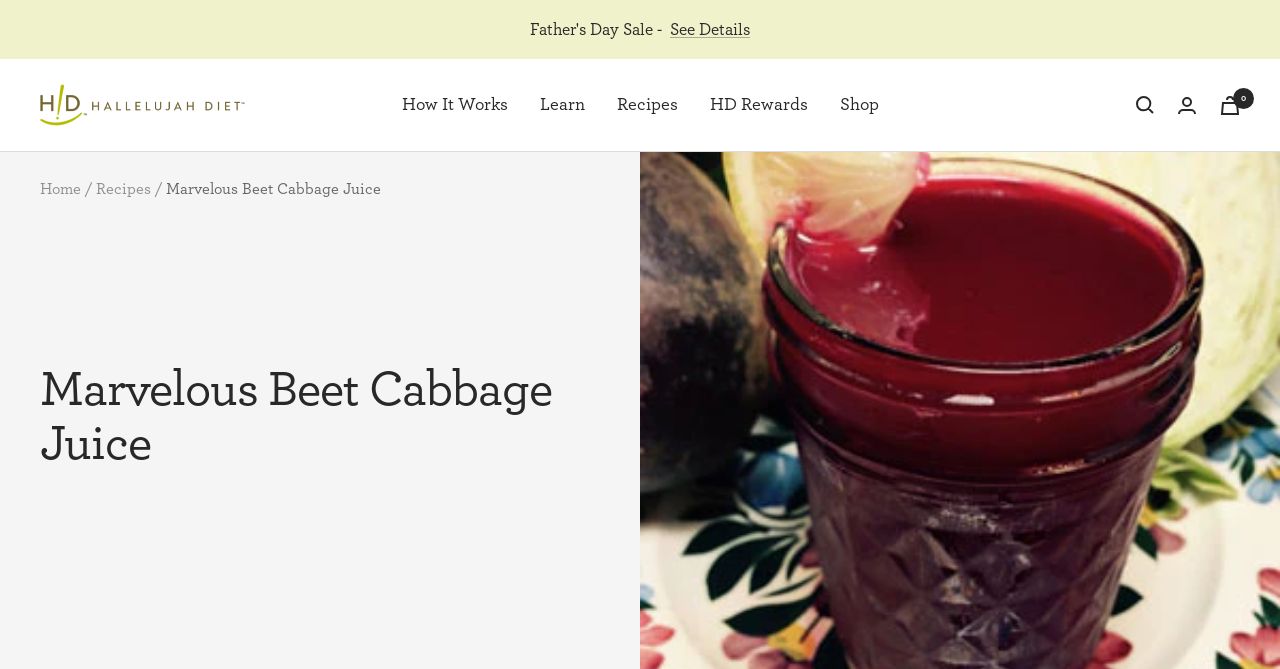What is the purpose of the 'See Details' button?
Using the image, elaborate on the answer with as much detail as possible.

The purpose of the 'See Details' button can be inferred from its text content, which suggests that it will provide more information about the juice.